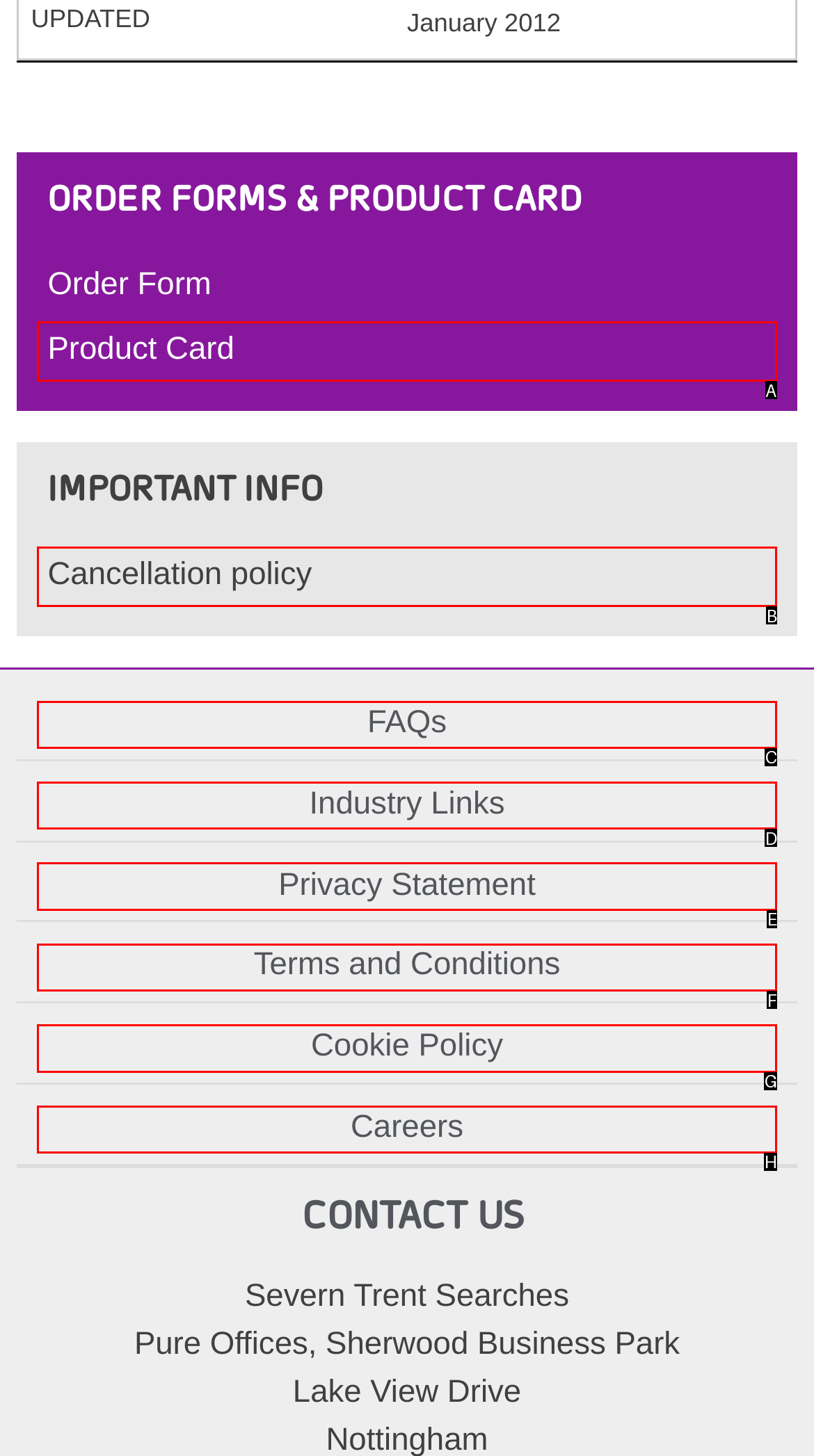Select the correct UI element to click for this task: Go to Product Card.
Answer using the letter from the provided options.

A